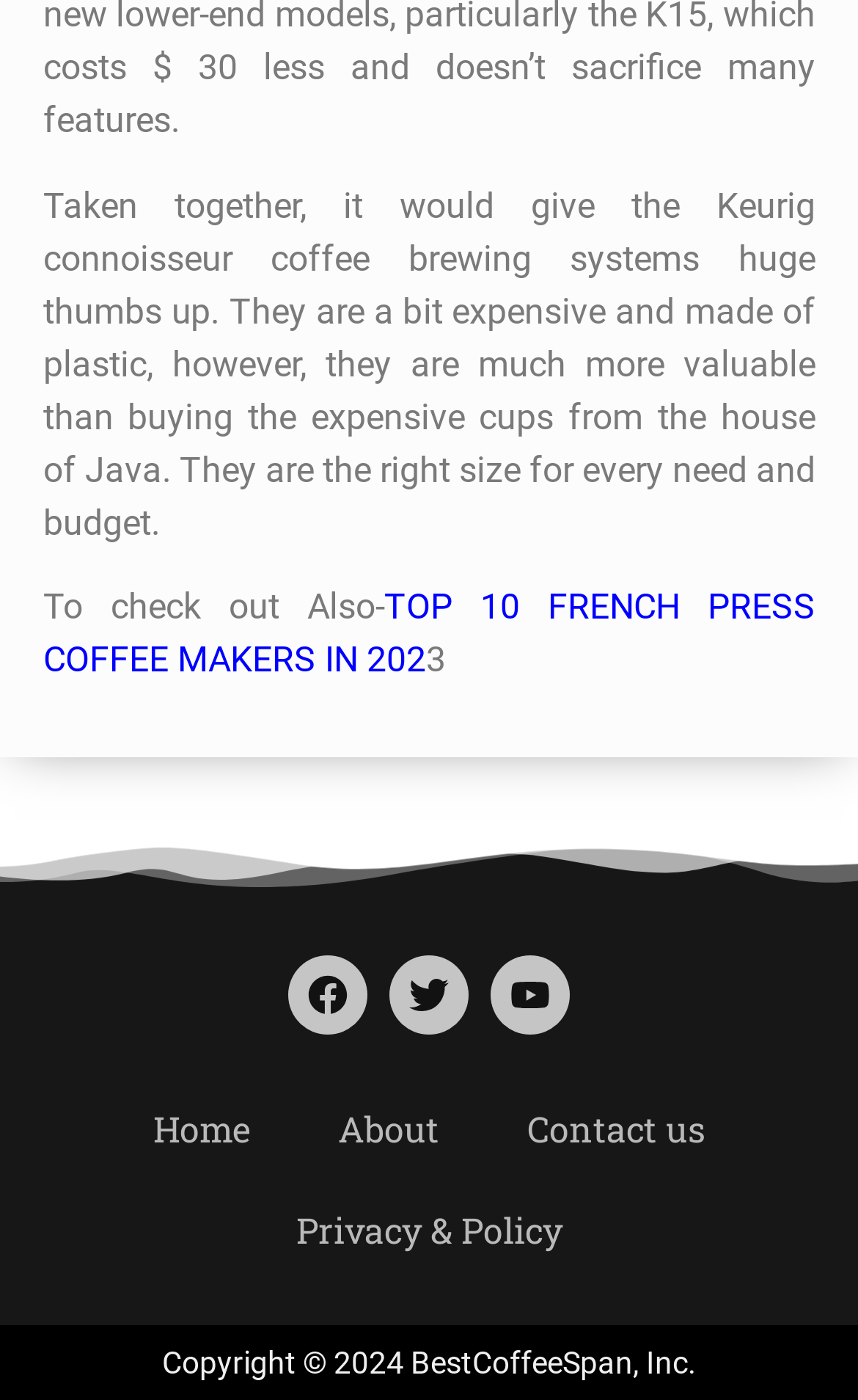Determine the bounding box coordinates of the UI element described below. Use the format (top-left x, top-left y, bottom-right x, bottom-right y) with floating point numbers between 0 and 1: Contact us

[0.563, 0.77, 0.873, 0.843]